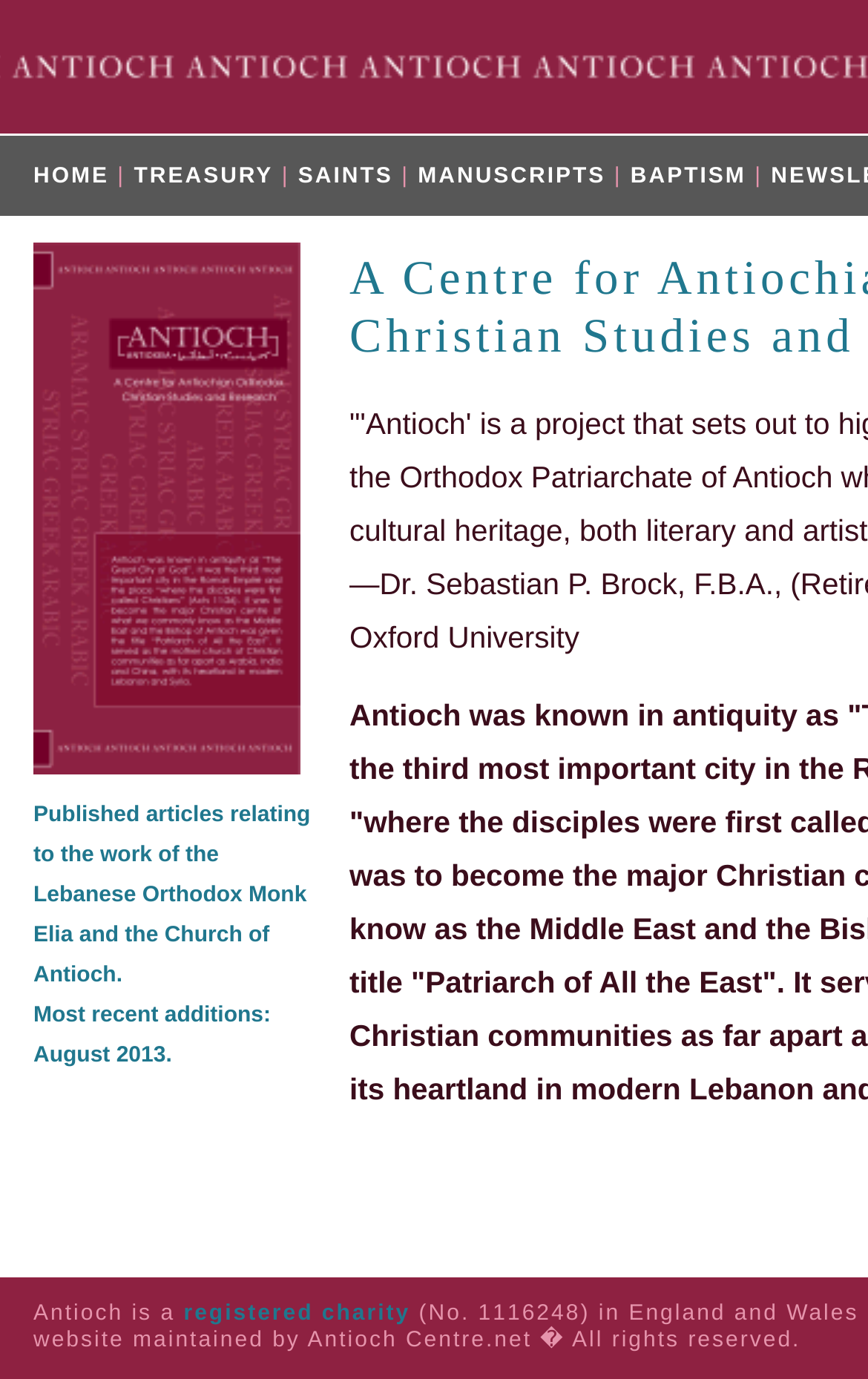What is the topic of the published articles?
Provide a concise answer using a single word or phrase based on the image.

Lebanese Orthodox Monk Elia